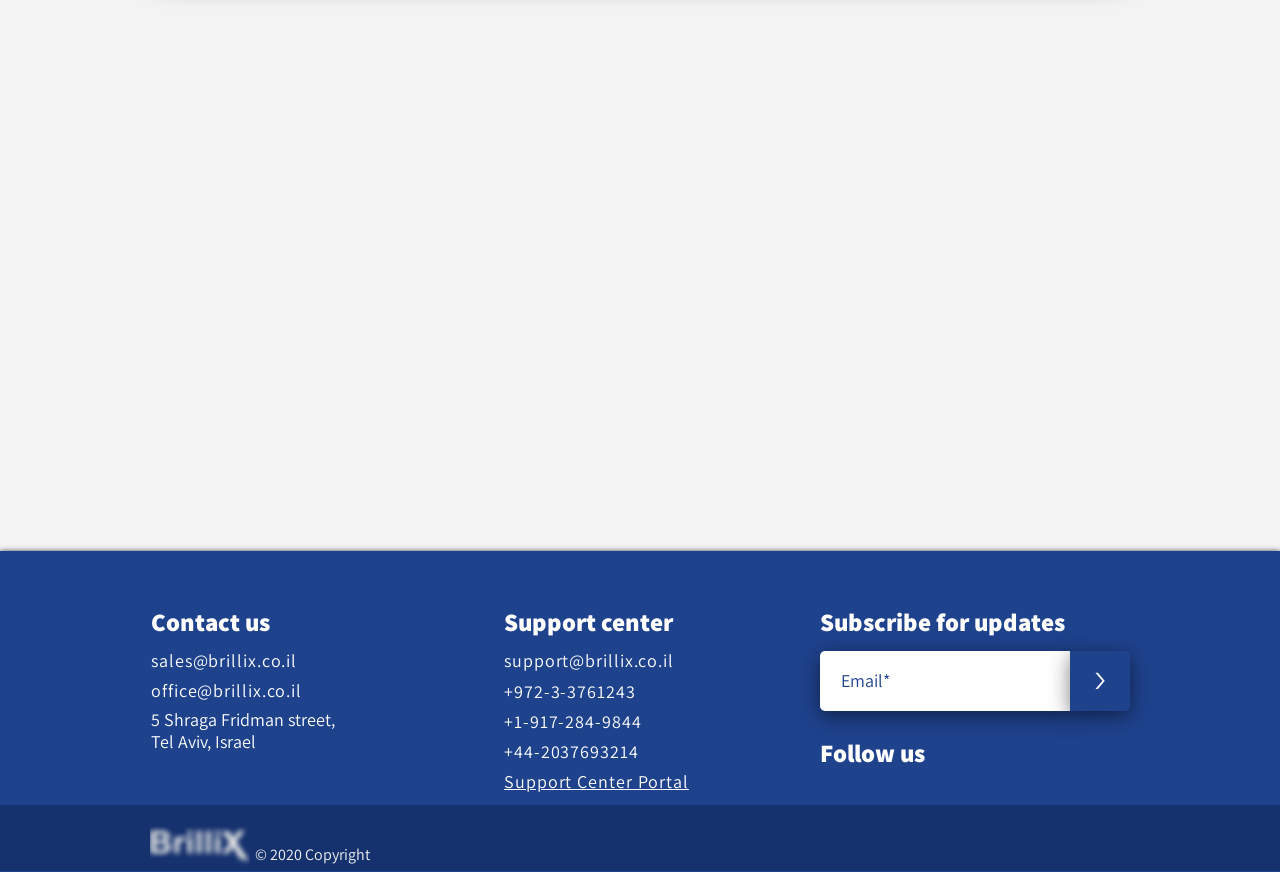Determine the bounding box coordinates for the clickable element to execute this instruction: "Click submit". Provide the coordinates as four float numbers between 0 and 1, i.e., [left, top, right, bottom].

[0.699, 0.346, 0.855, 0.404]